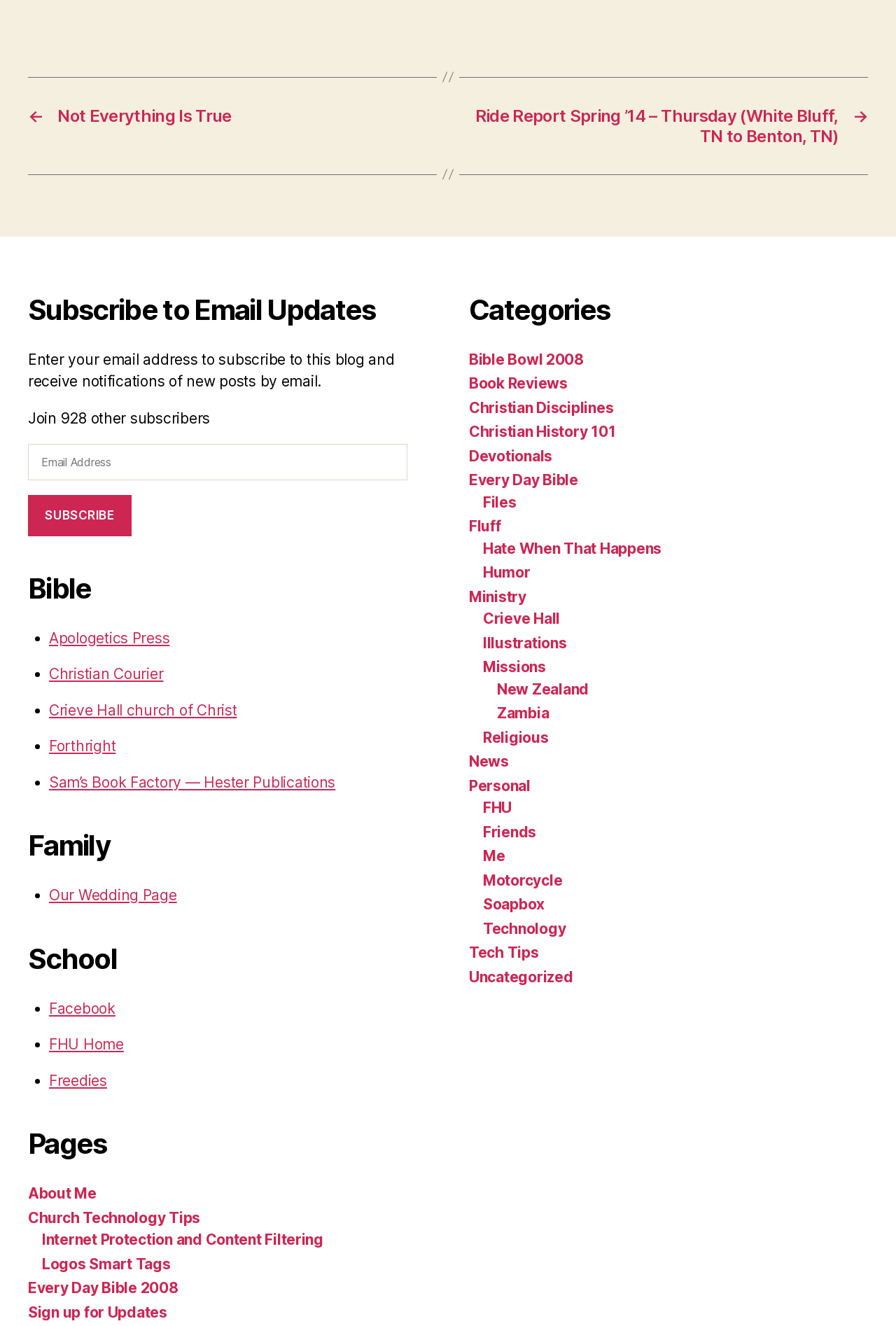Determine the bounding box coordinates of the clickable area required to perform the following instruction: "Subscribe to email updates". The coordinates should be represented as four float numbers between 0 and 1: [left, top, right, bottom].

[0.031, 0.373, 0.147, 0.404]